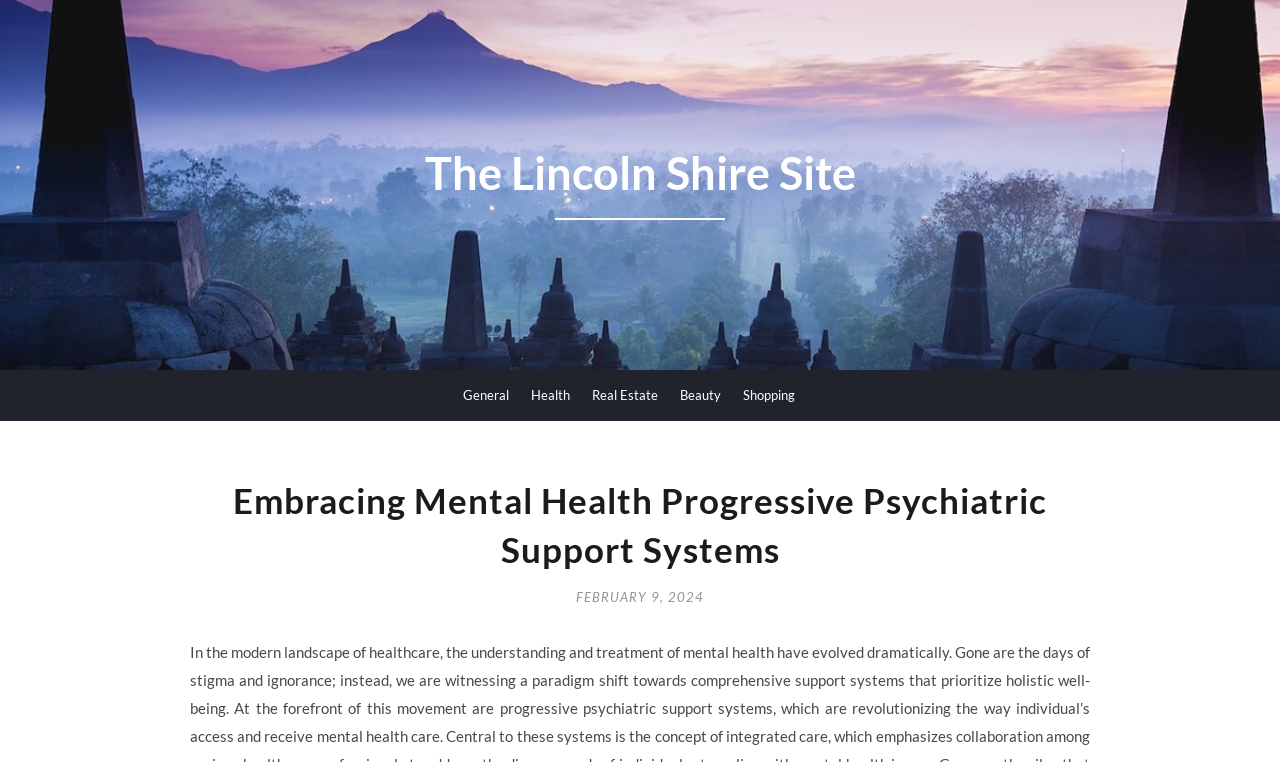Given the description "PIKAKE MOISTURIZING BODY WASH", provide the bounding box coordinates of the corresponding UI element.

None